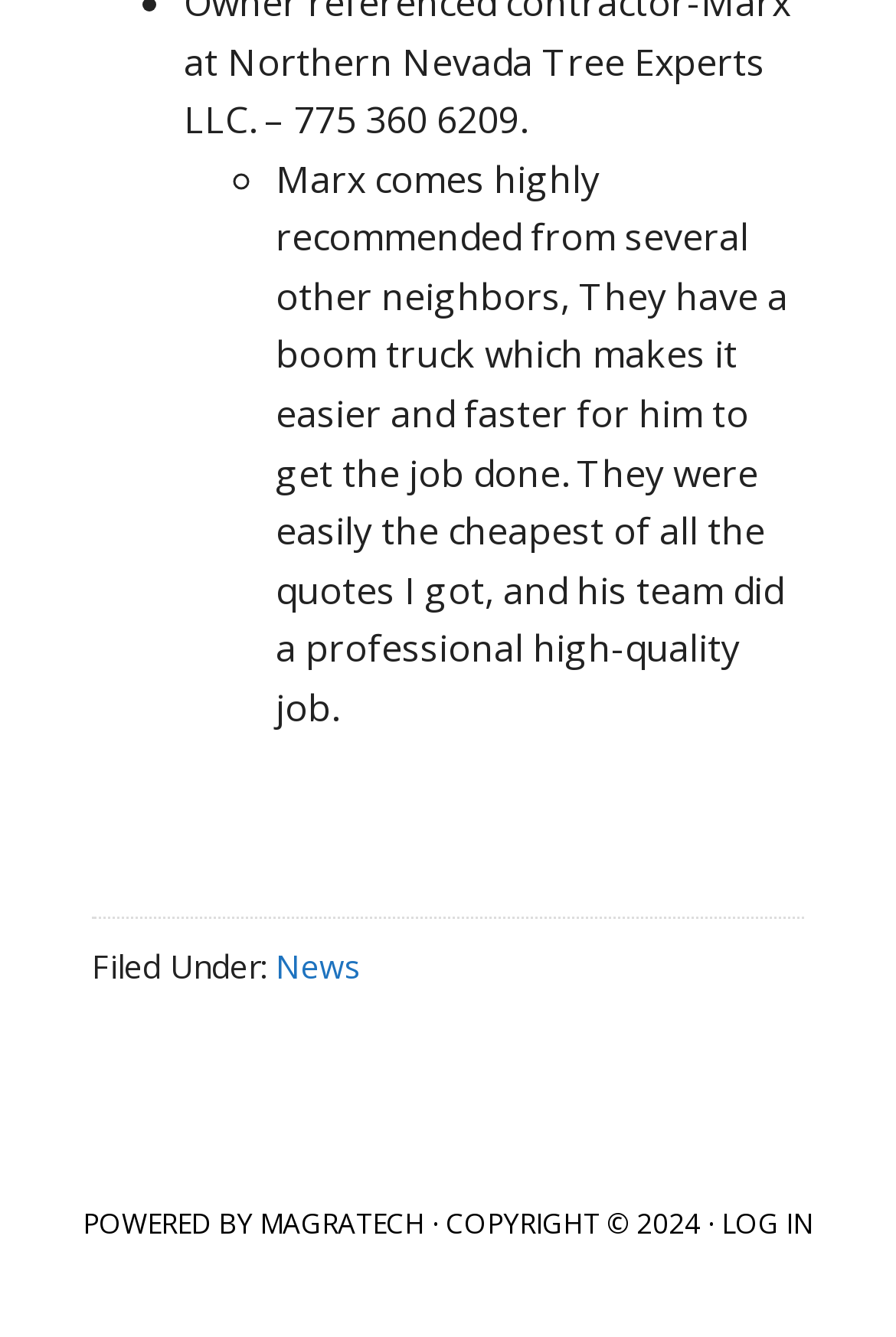What is the content of the first review?
From the screenshot, provide a brief answer in one word or phrase.

Marx comes highly recommended